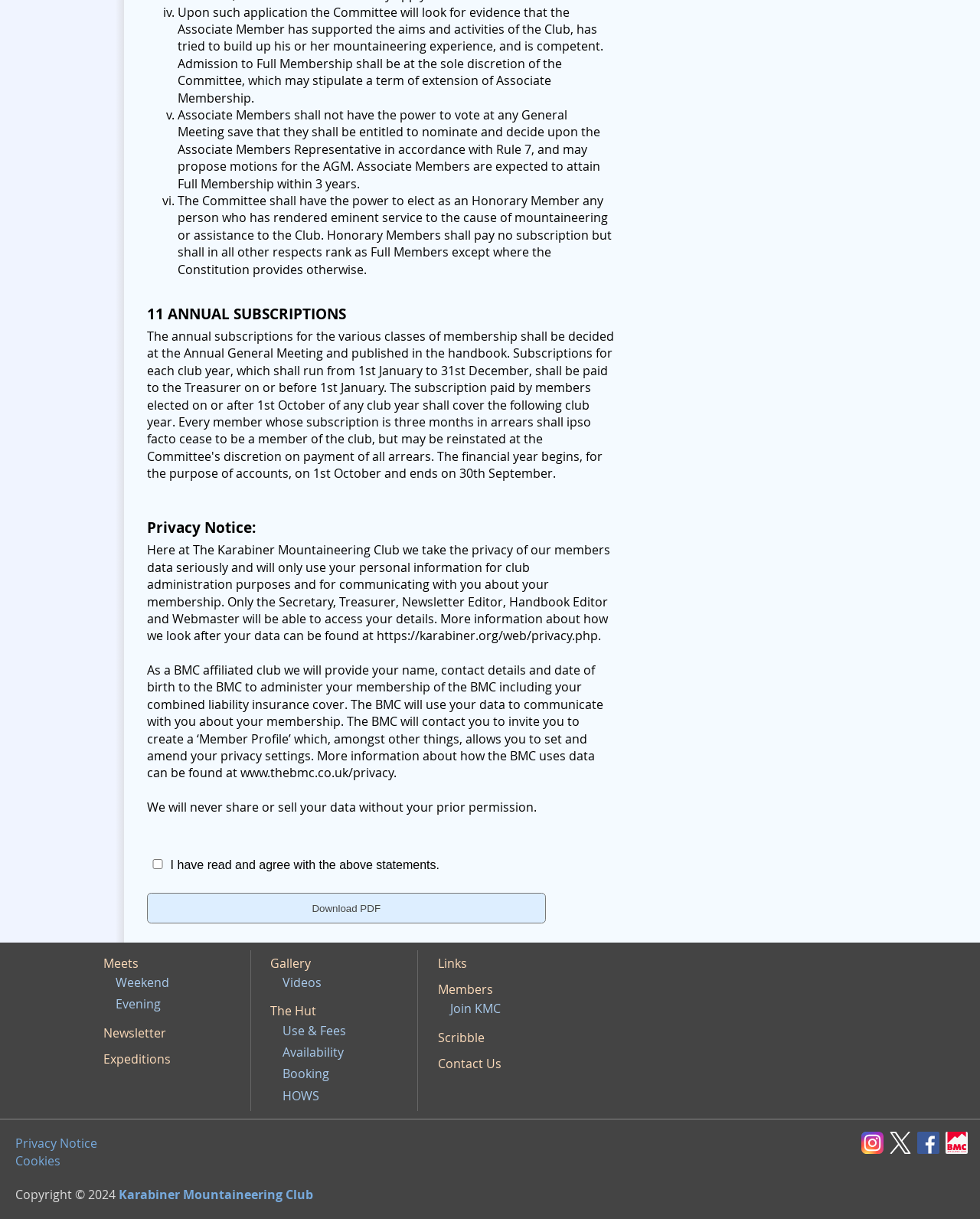Determine the bounding box coordinates for the area you should click to complete the following instruction: "Watch the corporate video".

None